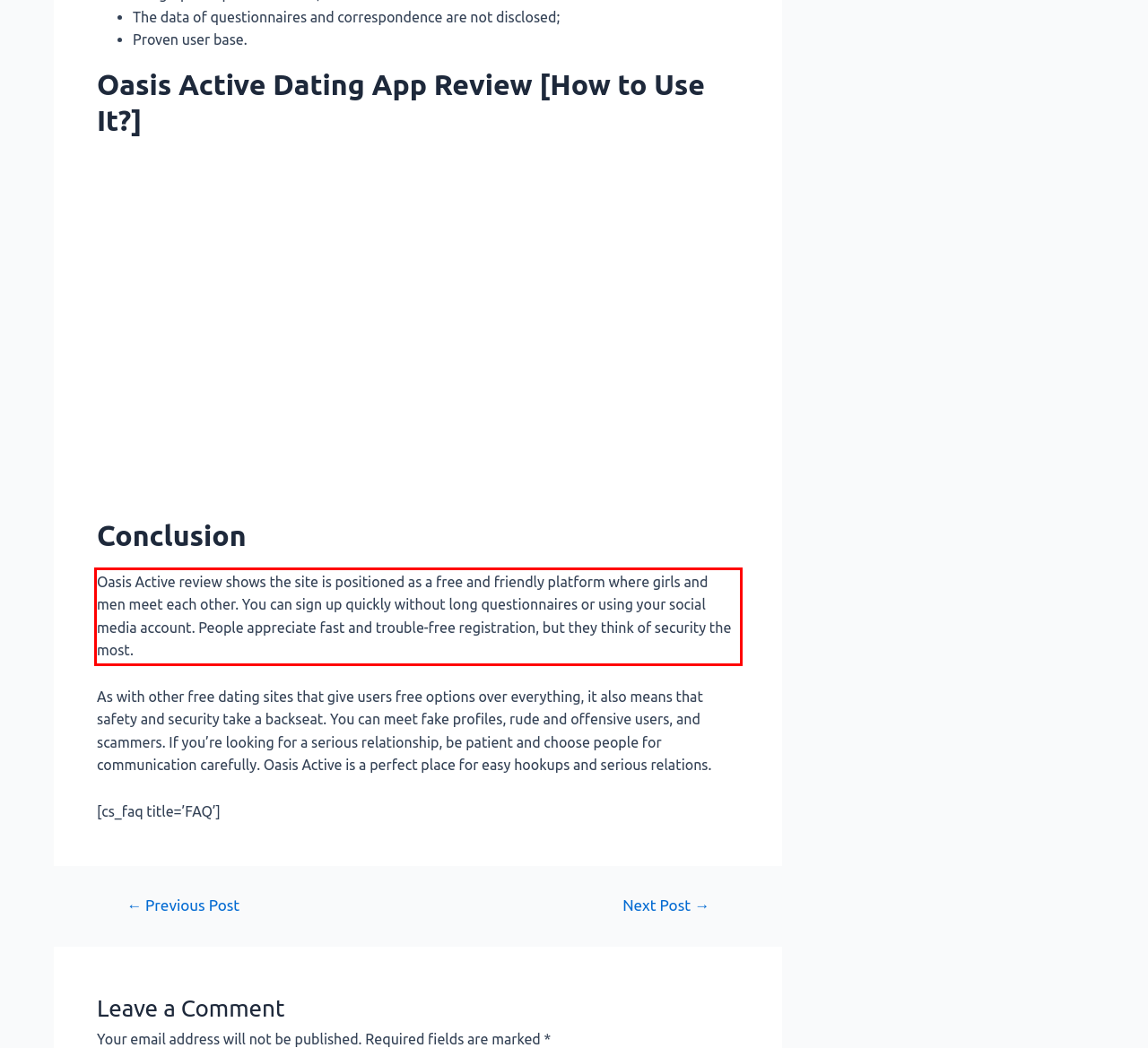Please perform OCR on the text content within the red bounding box that is highlighted in the provided webpage screenshot.

Oasis Active review shows the site is positioned as a free and friendly platform where girls and men meet each other. You can sign up quickly without long questionnaires or using your social media account. People appreciate fast and trouble-free registration, but they think of security the most.